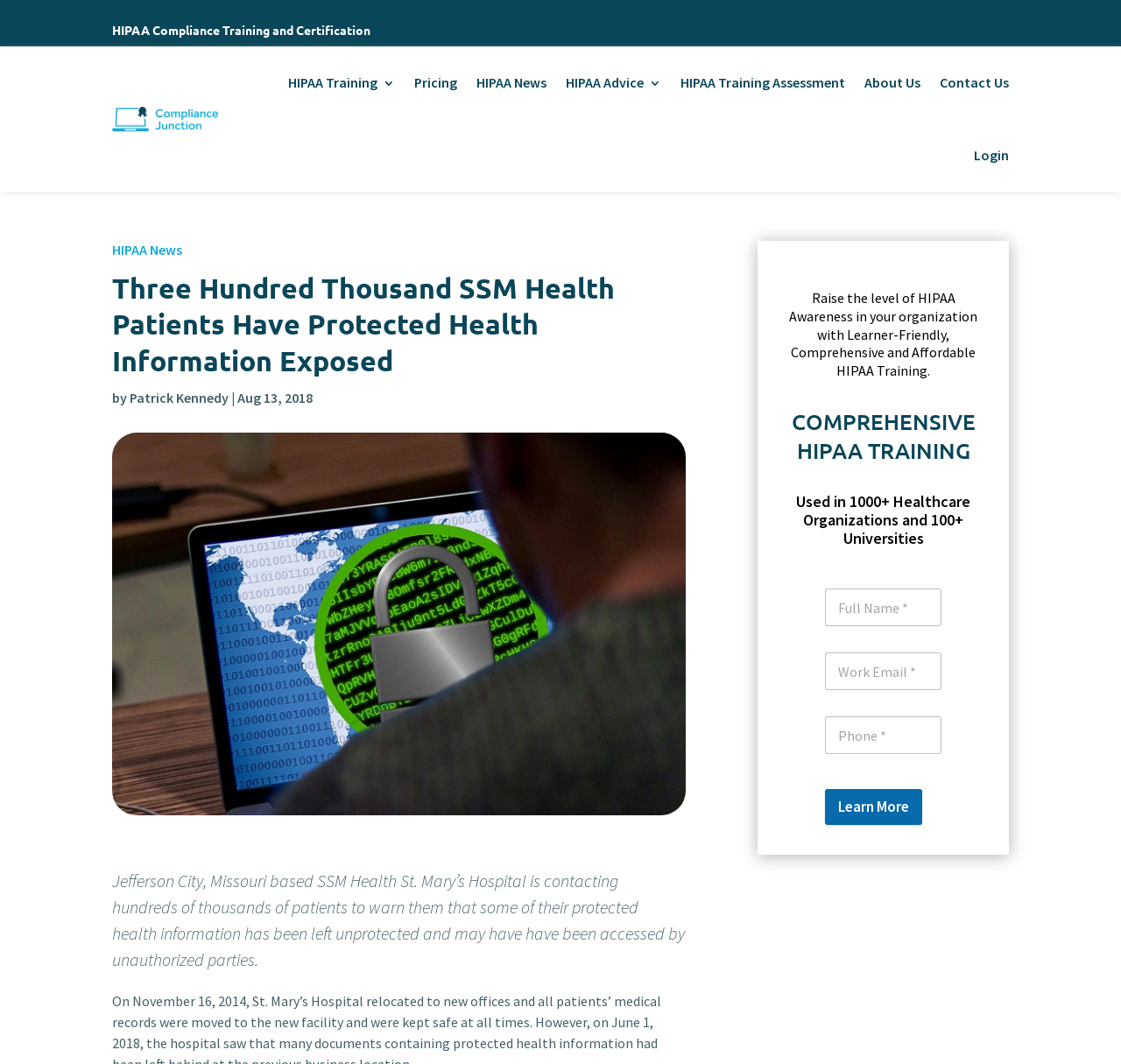From the image, can you give a detailed response to the question below:
What is required to fill in the form?

I found the answer by examining the textbox elements with the 'required' attribute set to True, which are 'Full Name', 'Work Email', and 'Phone'.